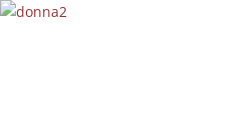What is the main theme of the narrative?
Please utilize the information in the image to give a detailed response to the question.

The narrative in the image discusses anxiety, community, and the shared experiences of a challenging time, emphasizing the importance of connection and support during turbulent times.